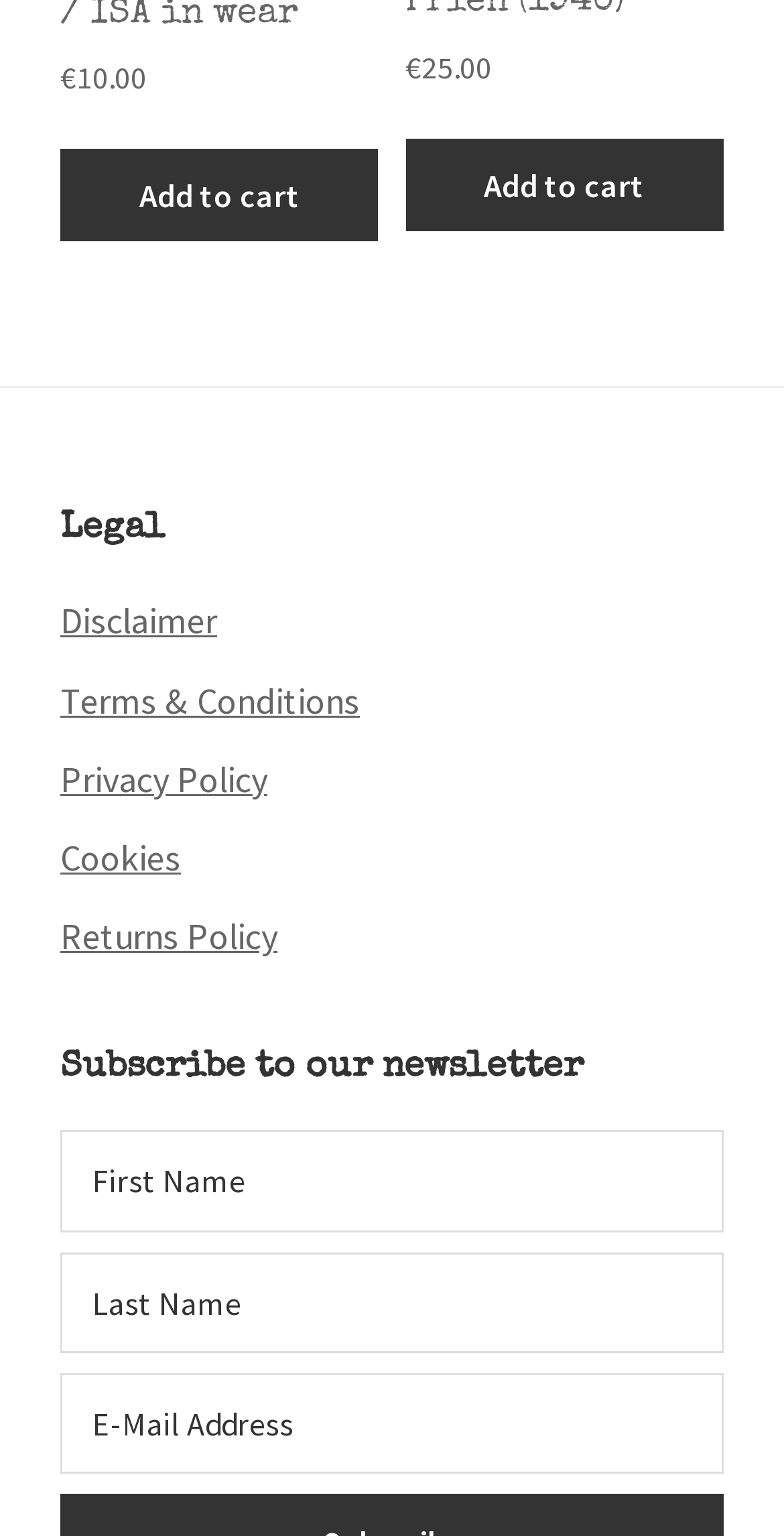Give a one-word or one-phrase response to the question:
What is the price of the second product?

€25.00